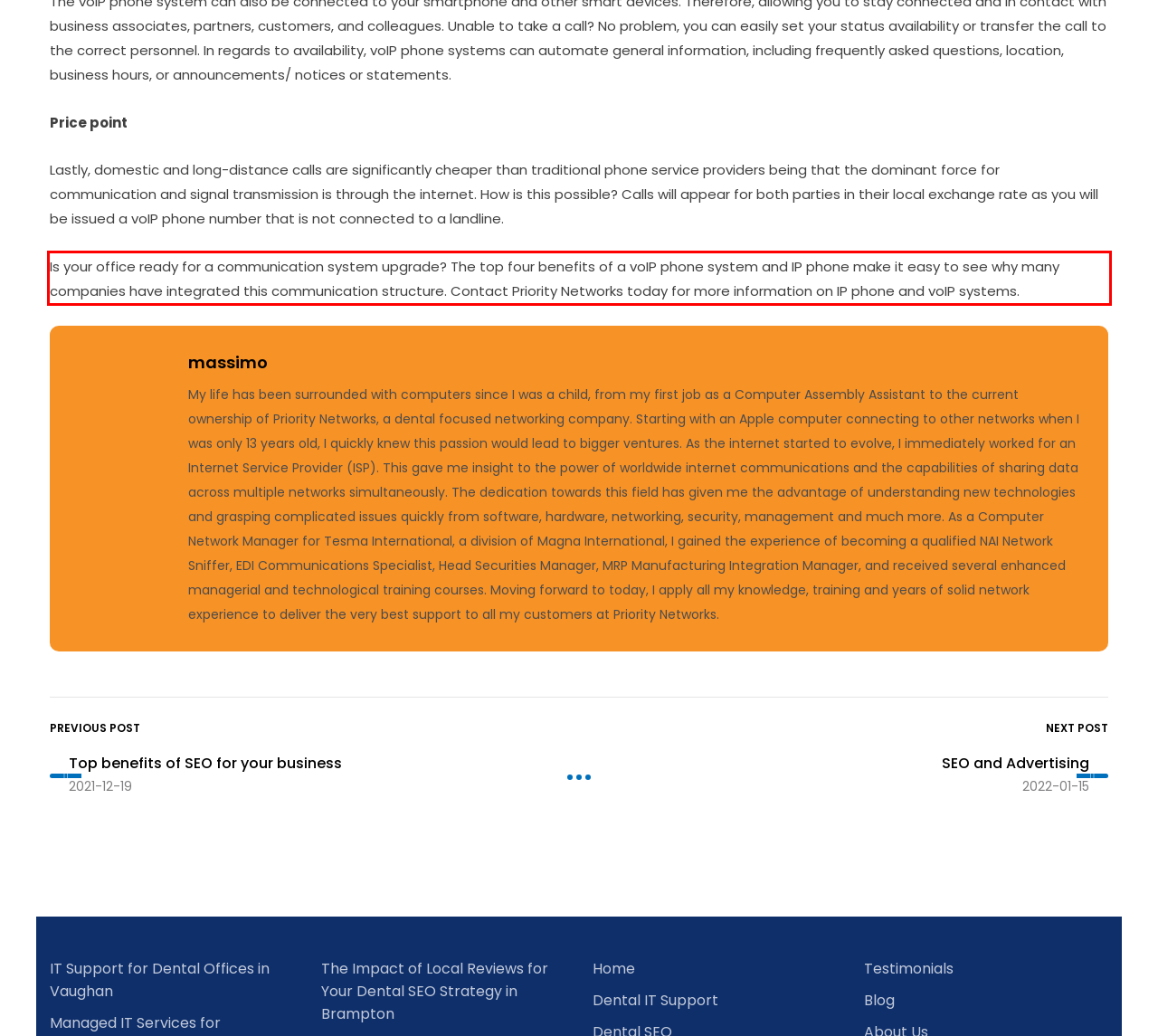Using the provided screenshot, read and generate the text content within the red-bordered area.

Is your office ready for a communication system upgrade? The top four benefits of a voIP phone system and IP phone make it easy to see why many companies have integrated this communication structure. Contact Priority Networks today for more information on IP phone and voIP systems.